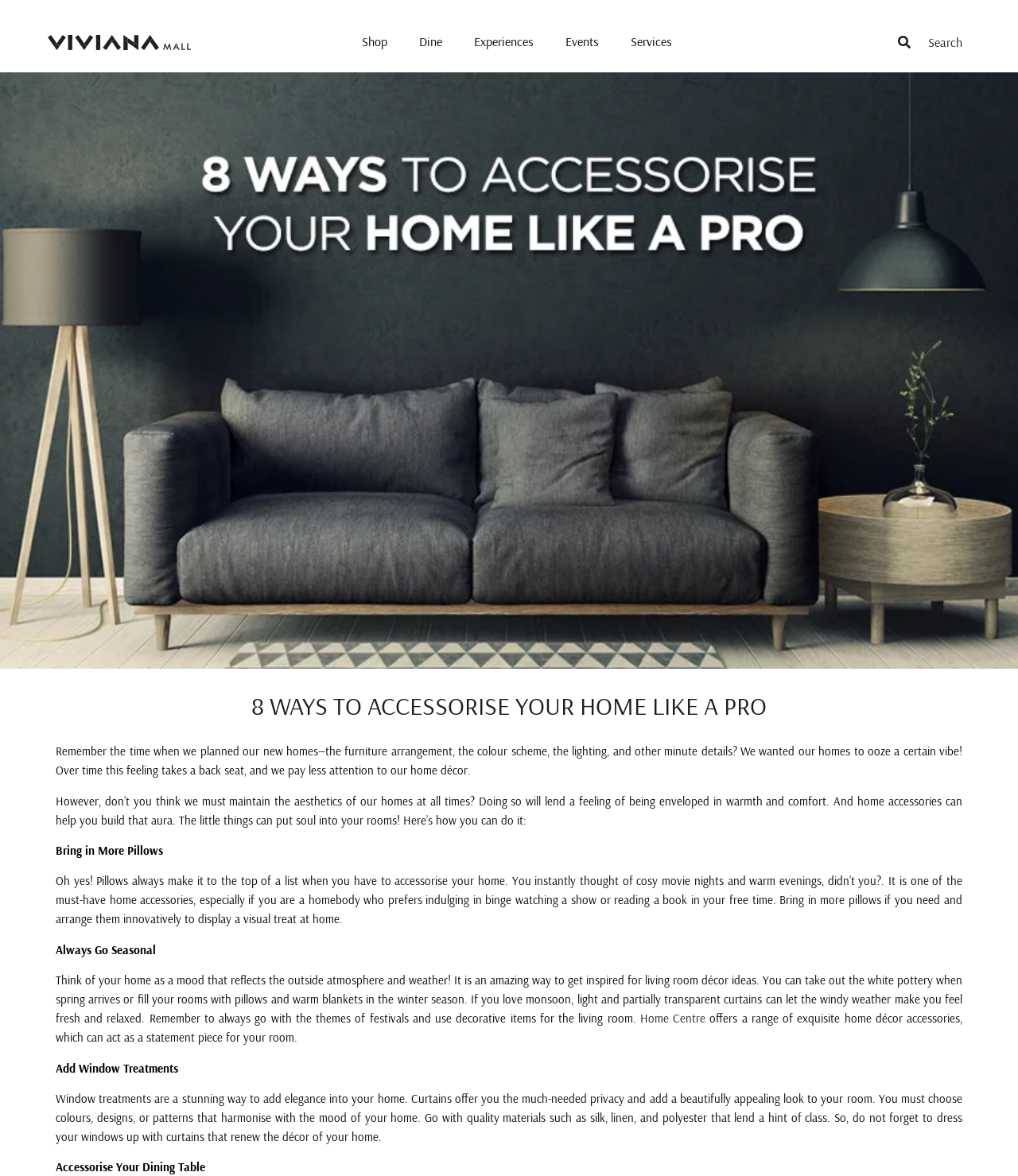What is the main topic of this webpage?
Answer the question based on the image using a single word or a brief phrase.

Home accessorising